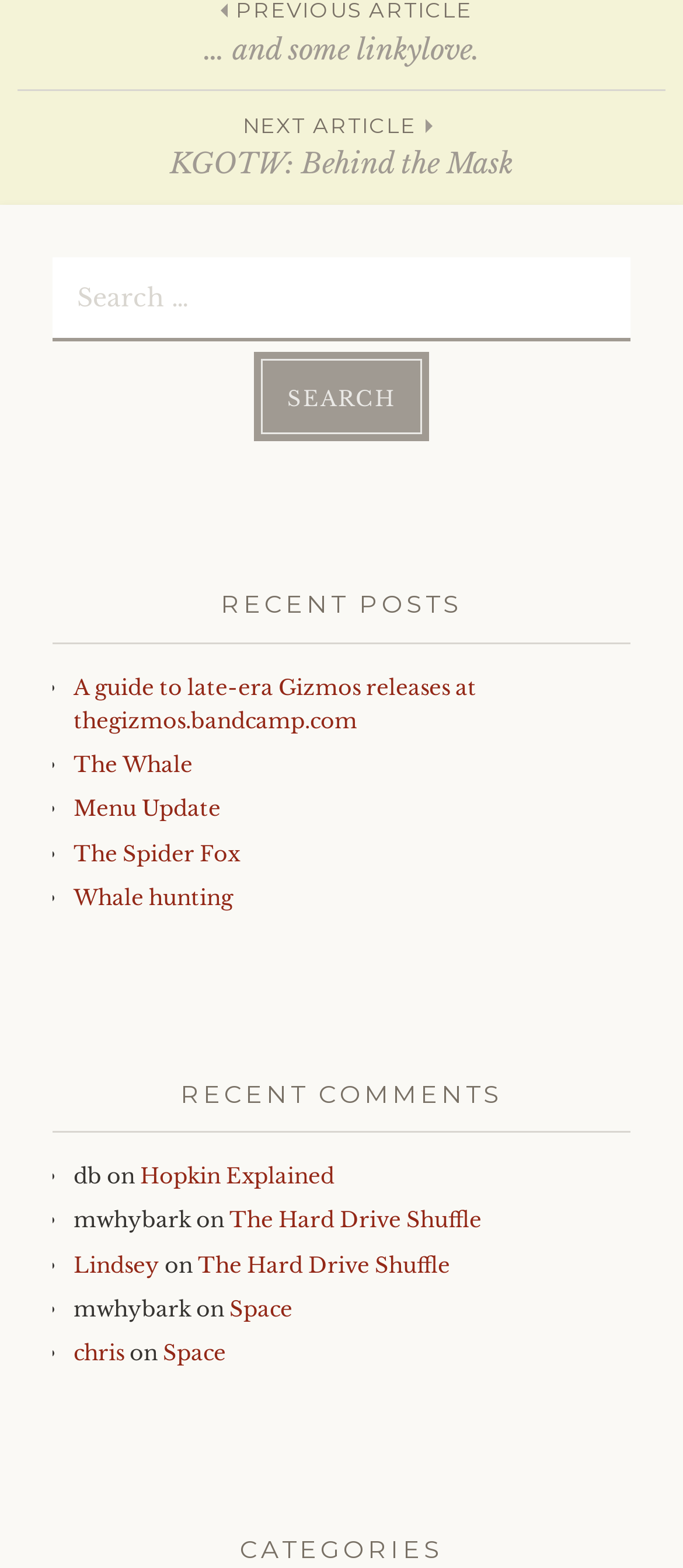Please identify the bounding box coordinates of the element's region that needs to be clicked to fulfill the following instruction: "Click on the link 'The Whale'". The bounding box coordinates should consist of four float numbers between 0 and 1, i.e., [left, top, right, bottom].

[0.108, 0.479, 0.282, 0.496]